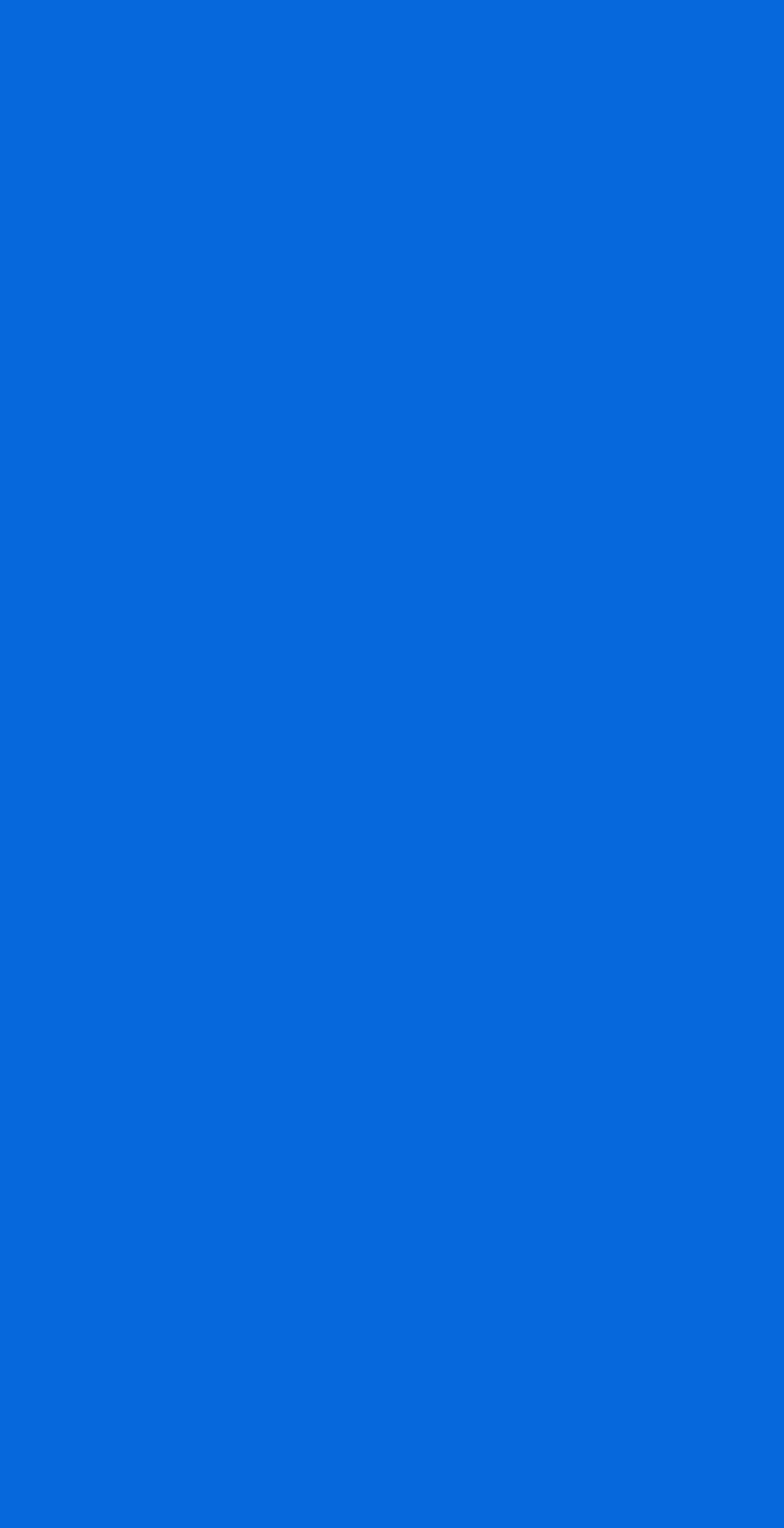Based on the provided description, "Report Abuse.", find the bounding box of the corresponding UI element in the screenshot.

[0.728, 0.319, 0.97, 0.34]